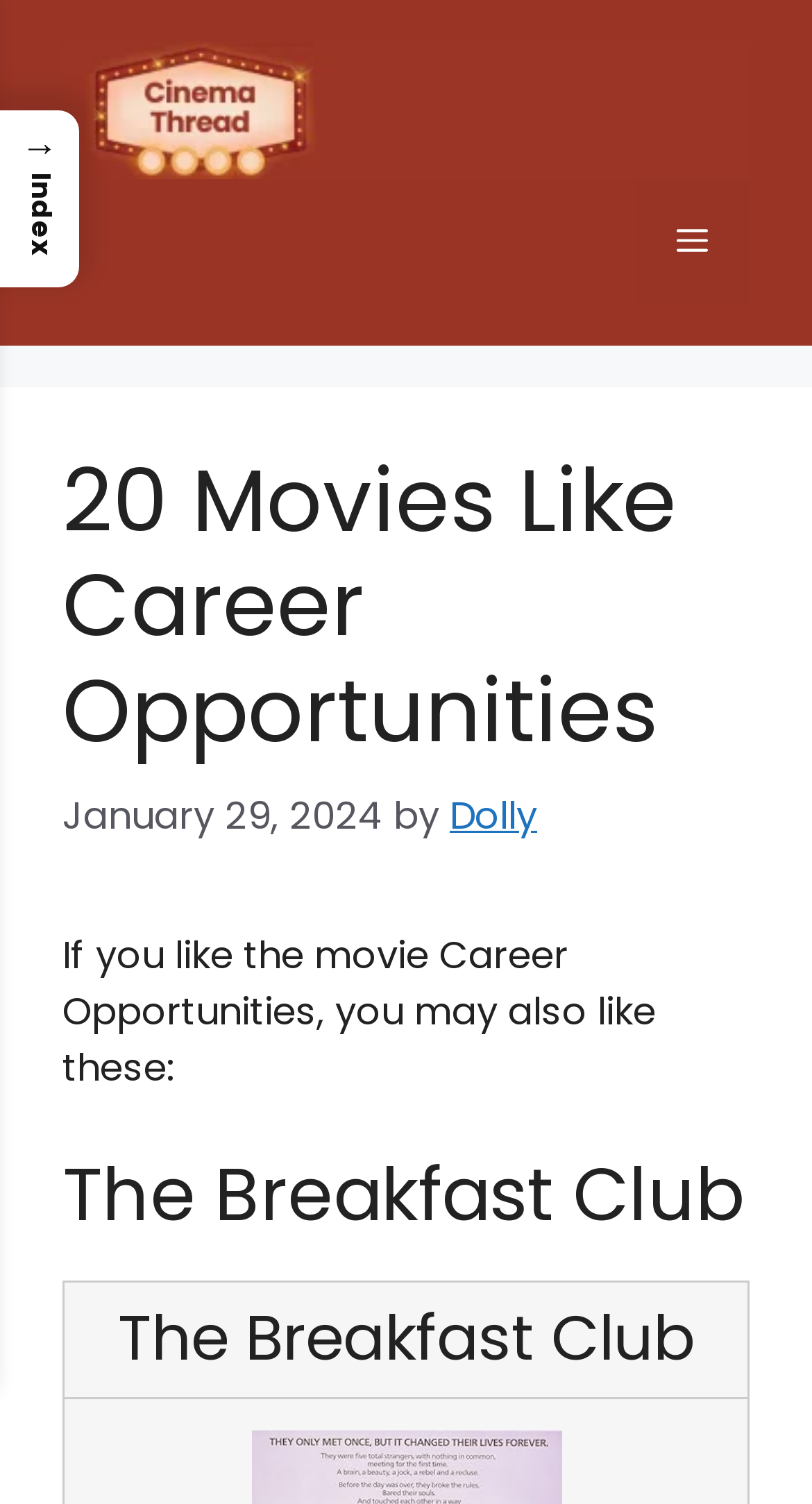Please answer the following question using a single word or phrase: 
What is the purpose of the webpage?

To recommend movies